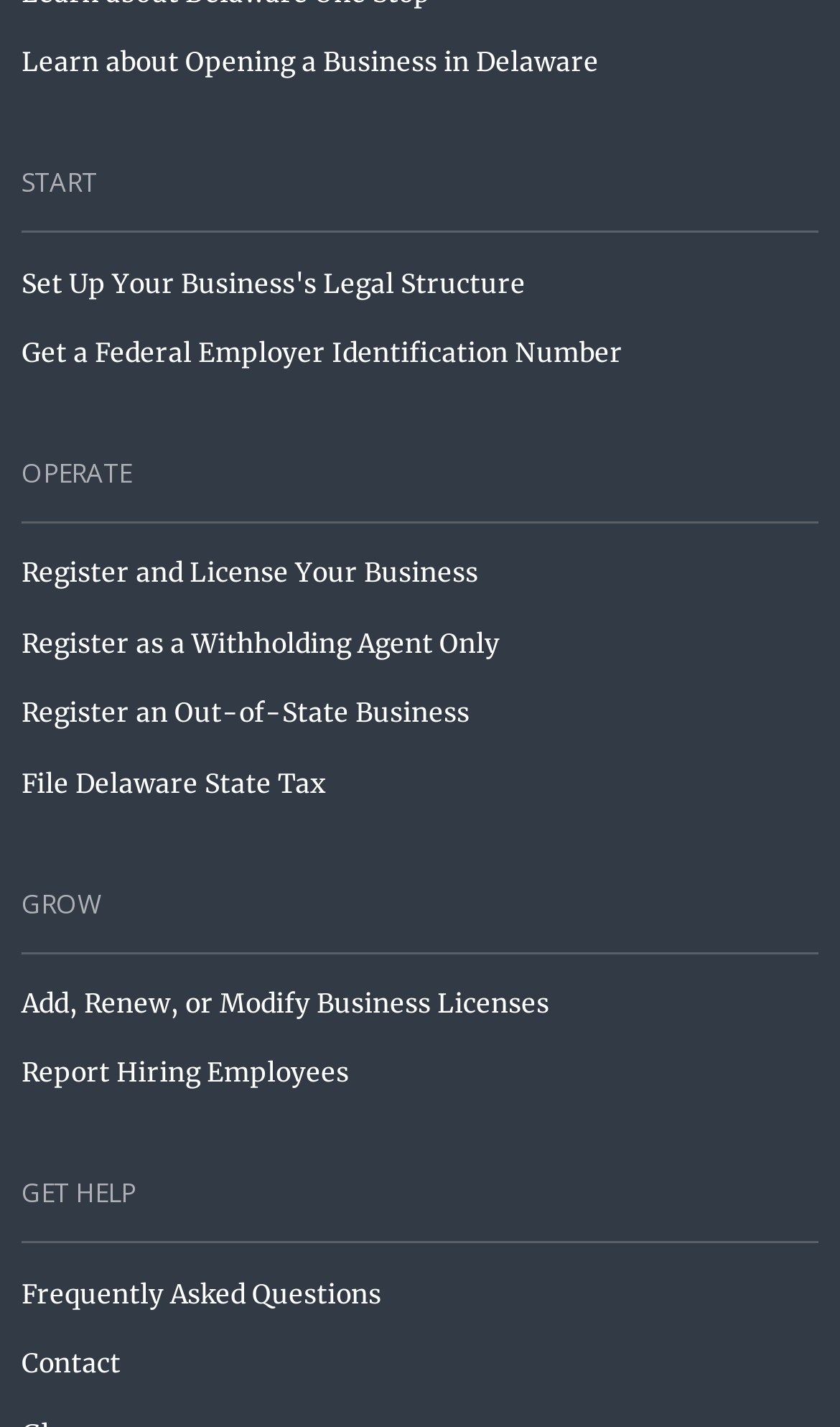Please specify the bounding box coordinates of the clickable region to carry out the following instruction: "Get help with frequently asked questions". The coordinates should be four float numbers between 0 and 1, in the format [left, top, right, bottom].

[0.026, 0.893, 0.974, 0.921]